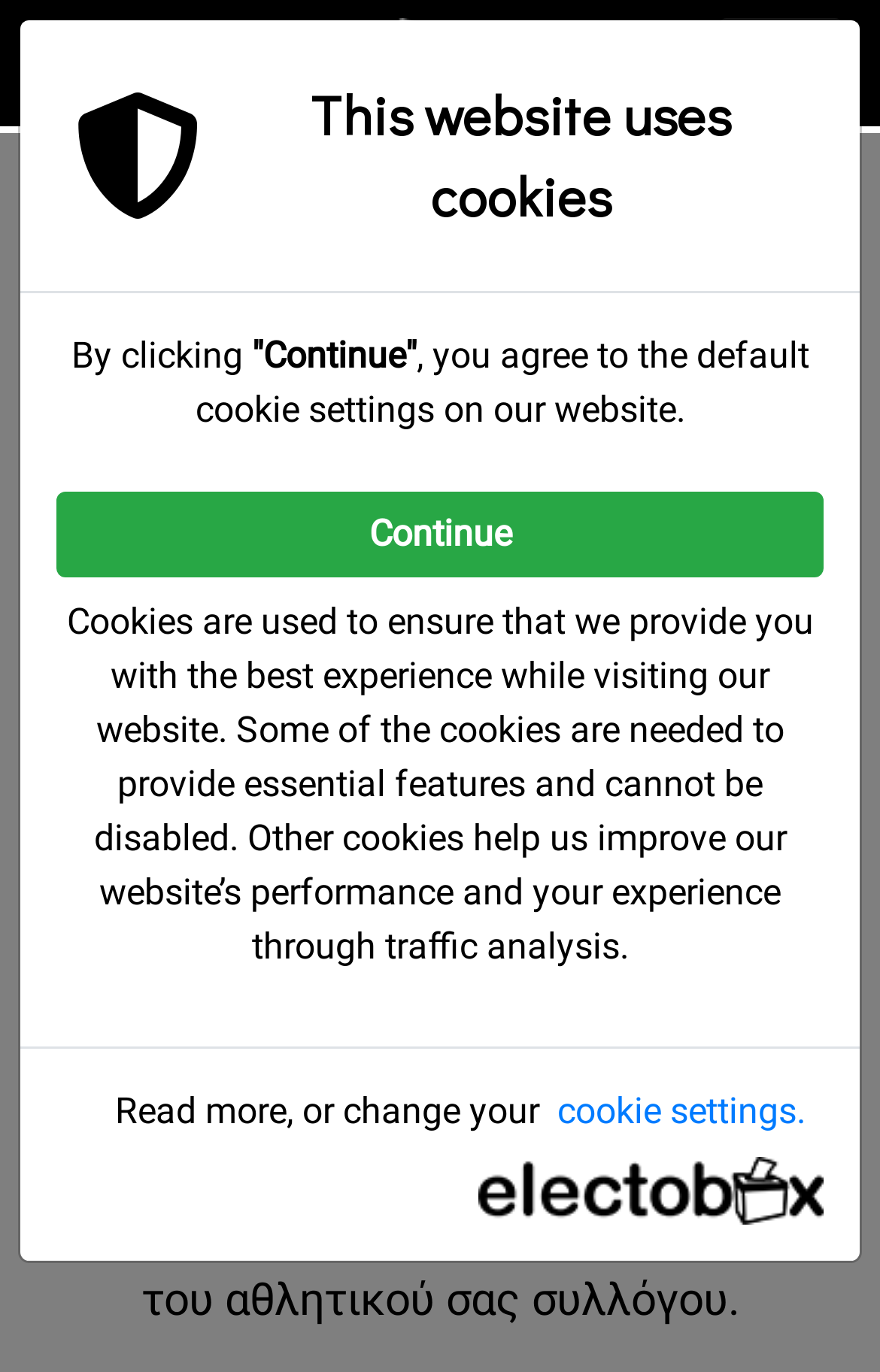Give a one-word or one-phrase response to the question:
What is the purpose of the website?

Online voting